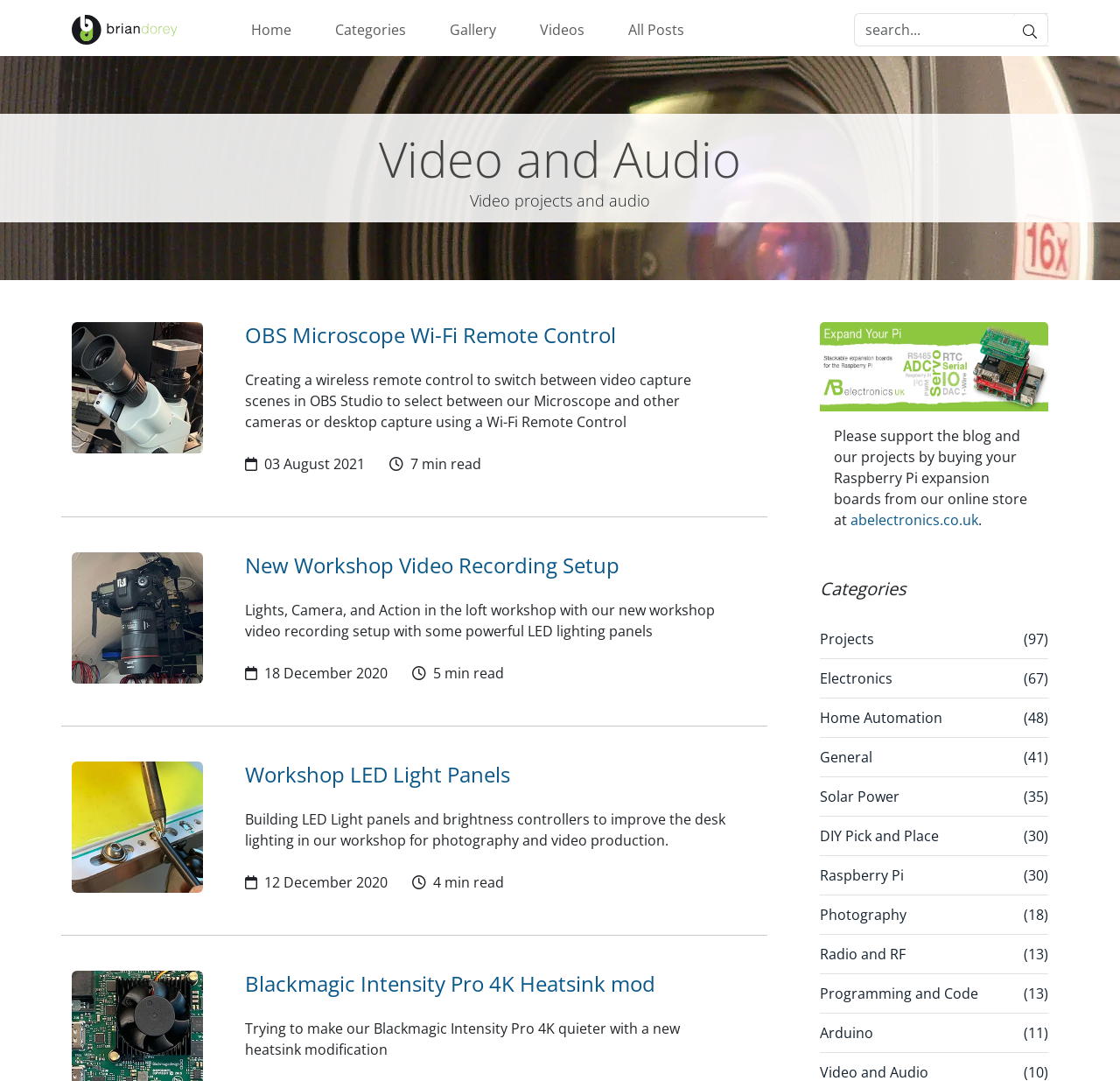Respond to the following question using a concise word or phrase: 
How many blog post categories are there?

13